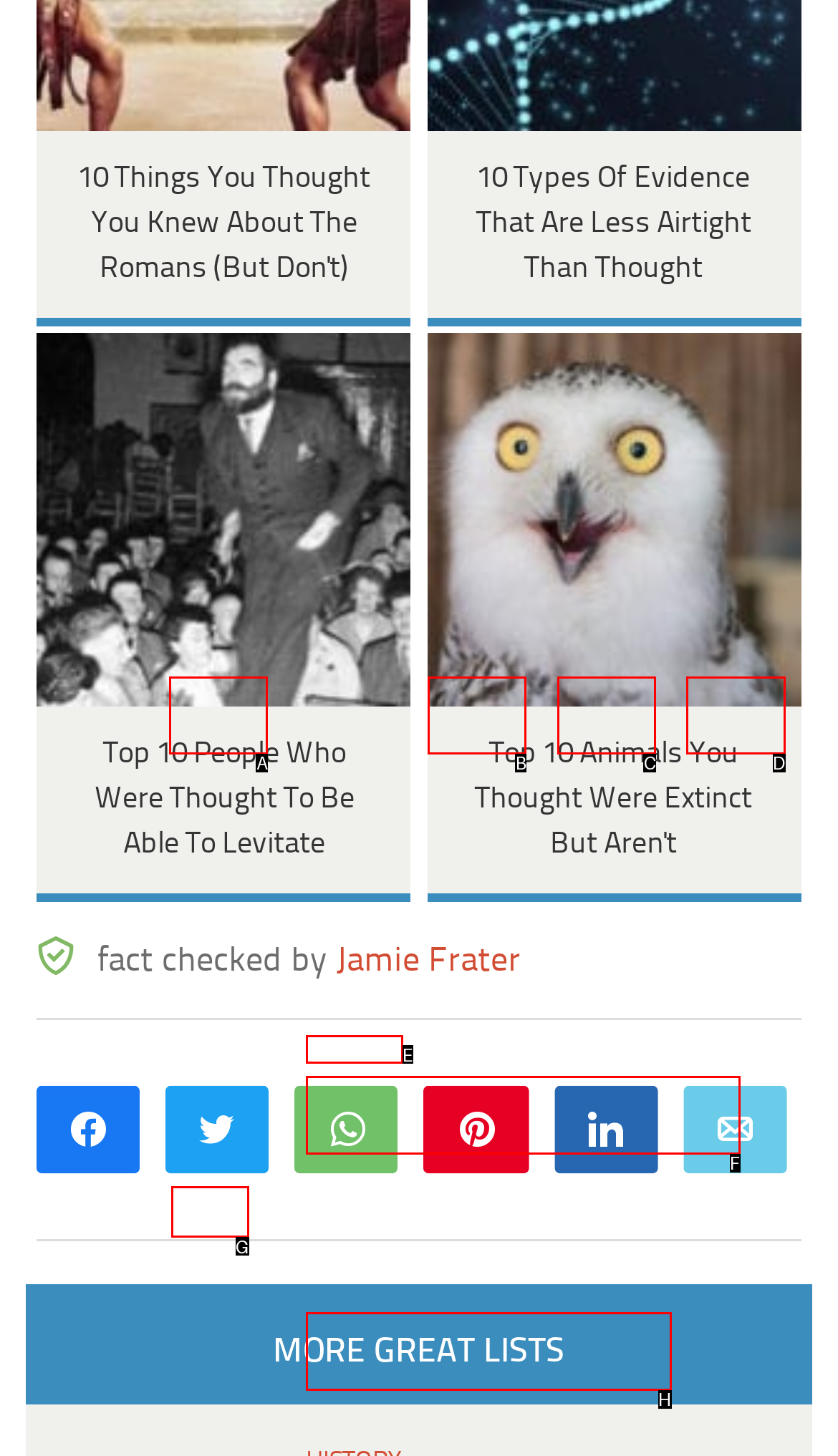Identify the letter of the UI element you need to select to accomplish the task: Check the number of shares.
Respond with the option's letter from the given choices directly.

G